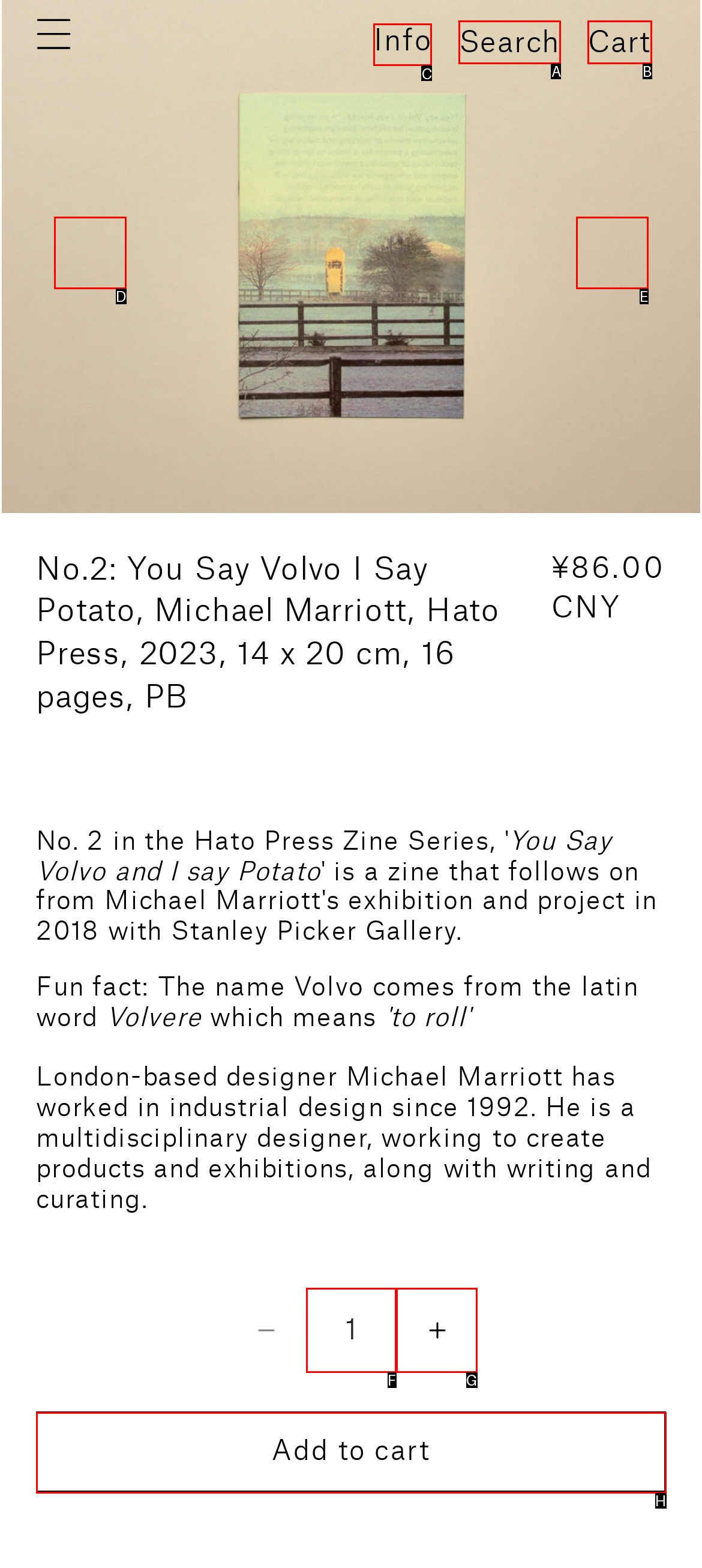From the options shown in the screenshot, tell me which lettered element I need to click to complete the task: Click the 'Info' link.

C